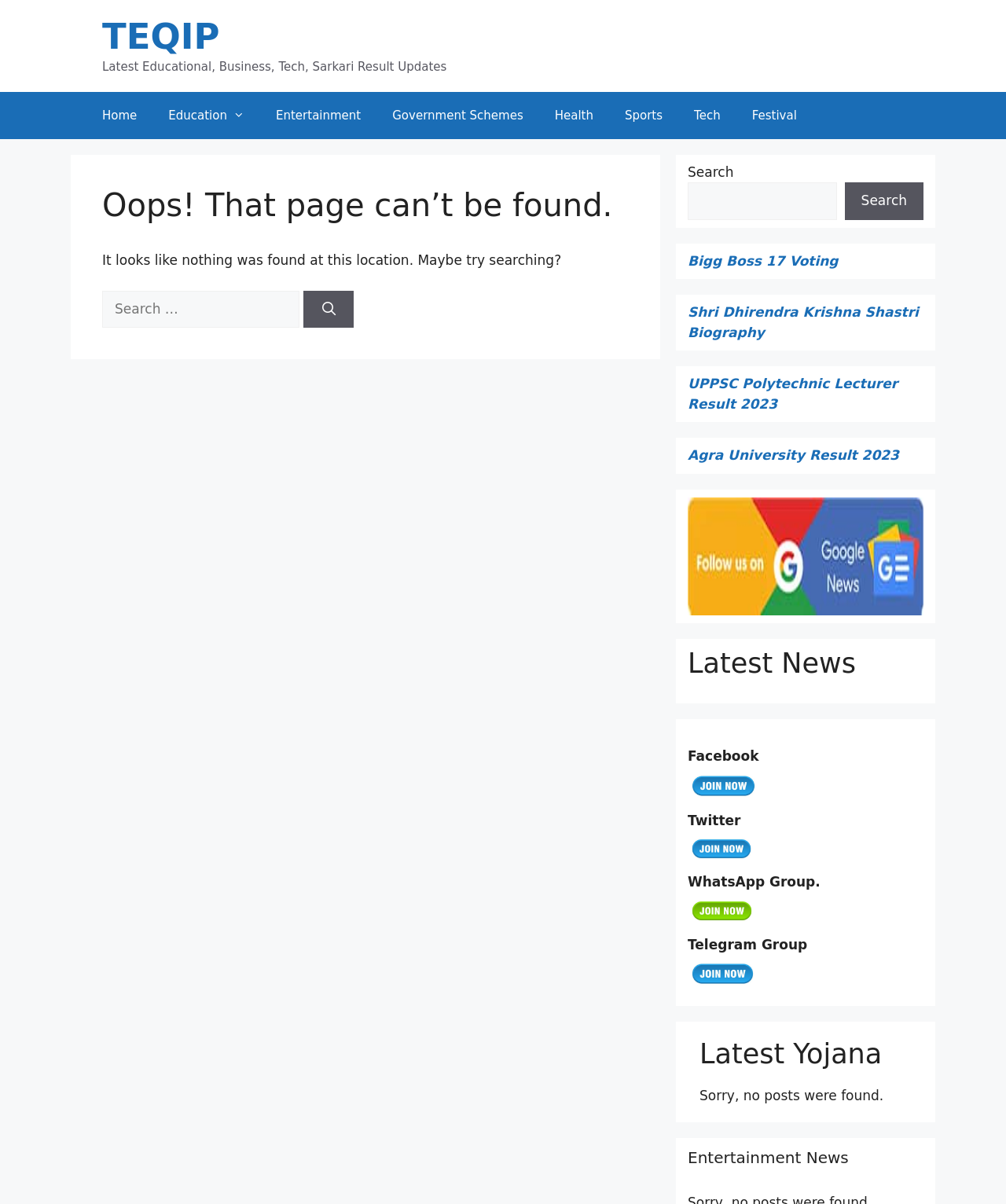For the element described, predict the bounding box coordinates as (top-left x, top-left y, bottom-right x, bottom-right y). All values should be between 0 and 1. Element description: Health

[0.536, 0.076, 0.605, 0.115]